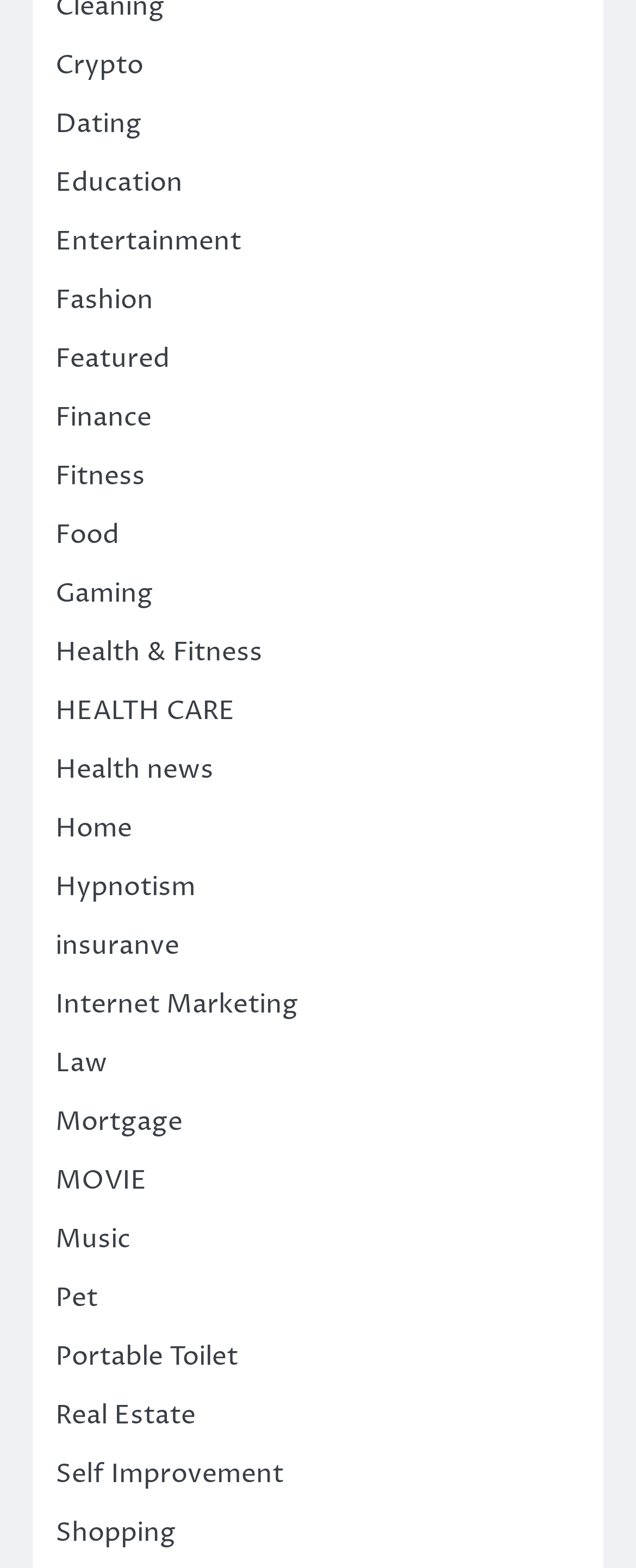Please find the bounding box coordinates of the element that you should click to achieve the following instruction: "Visit the Entertainment page". The coordinates should be presented as four float numbers between 0 and 1: [left, top, right, bottom].

[0.087, 0.142, 0.379, 0.165]